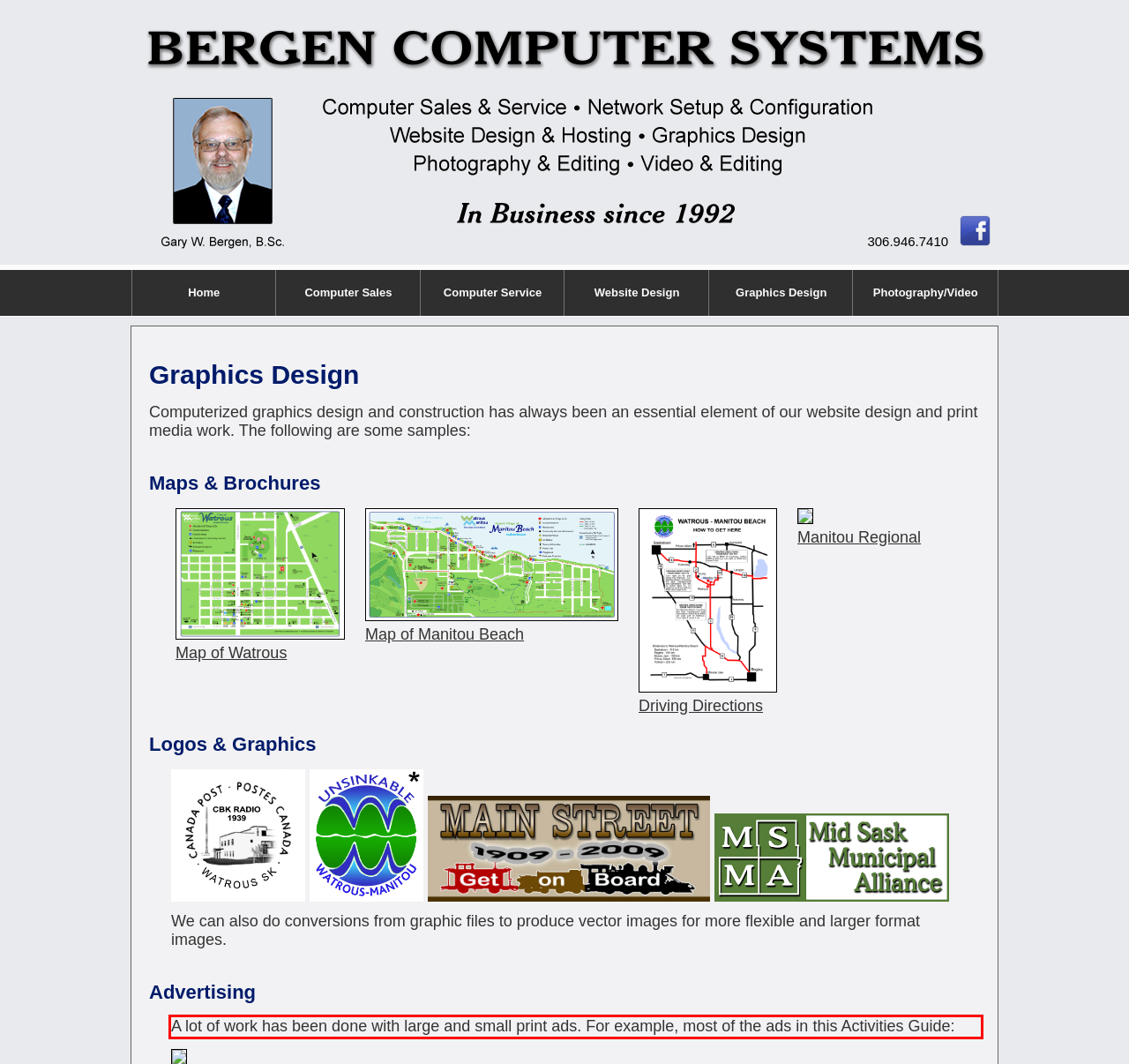Your task is to recognize and extract the text content from the UI element enclosed in the red bounding box on the webpage screenshot.

A lot of work has been done with large and small print ads. For example, most of the ads in this Activities Guide: